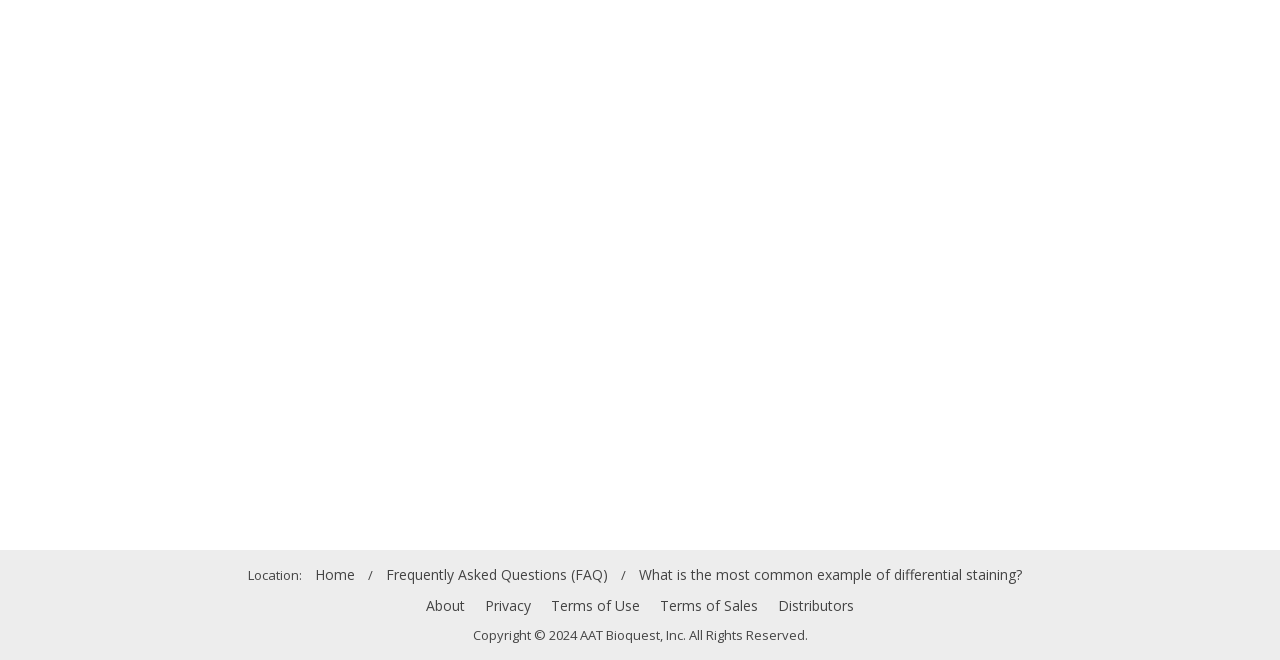Select the bounding box coordinates of the element I need to click to carry out the following instruction: "find distributors".

[0.608, 0.895, 0.667, 0.939]